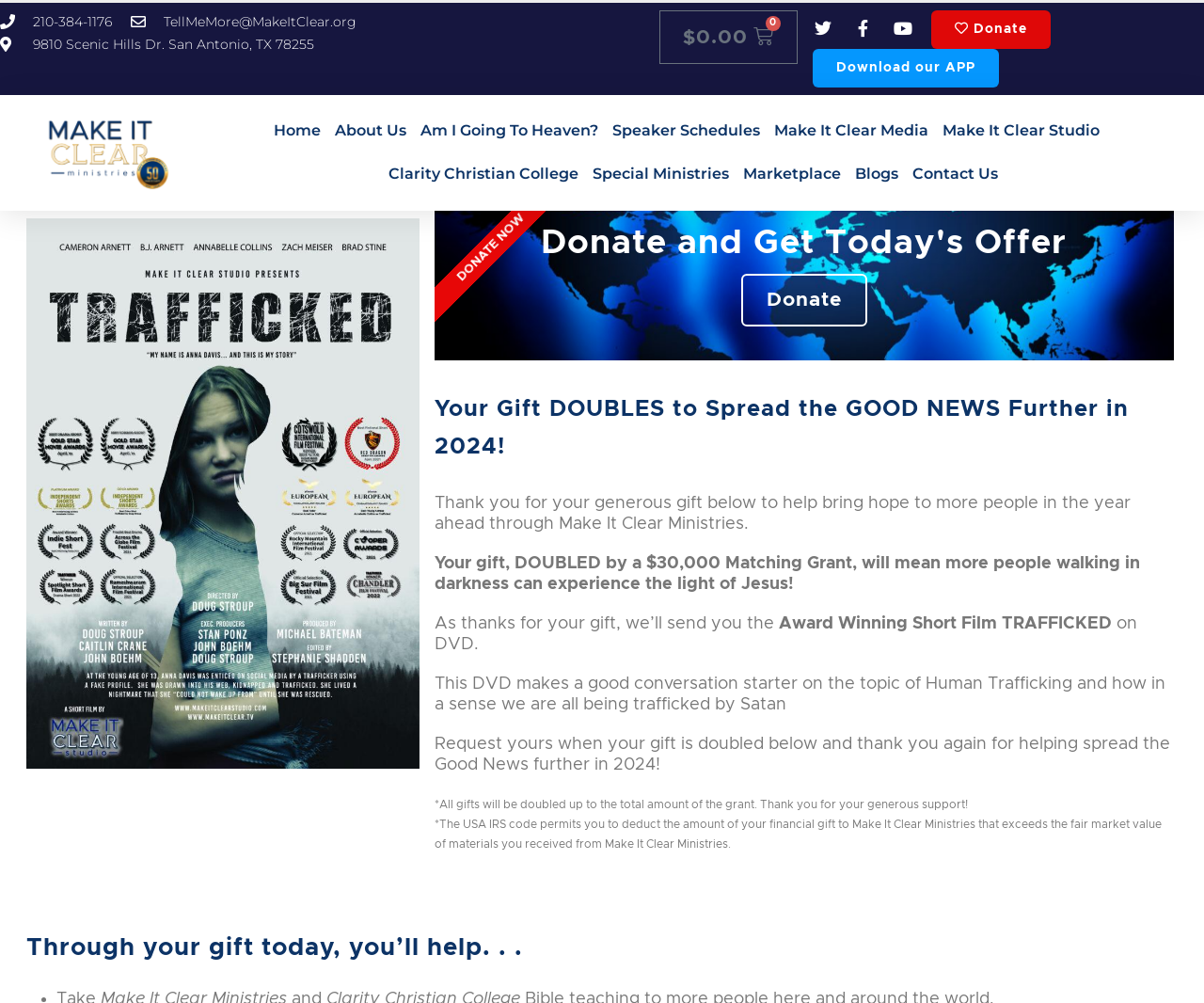Identify the bounding box coordinates of the region that should be clicked to execute the following instruction: "Visit the Home page".

[0.227, 0.109, 0.266, 0.152]